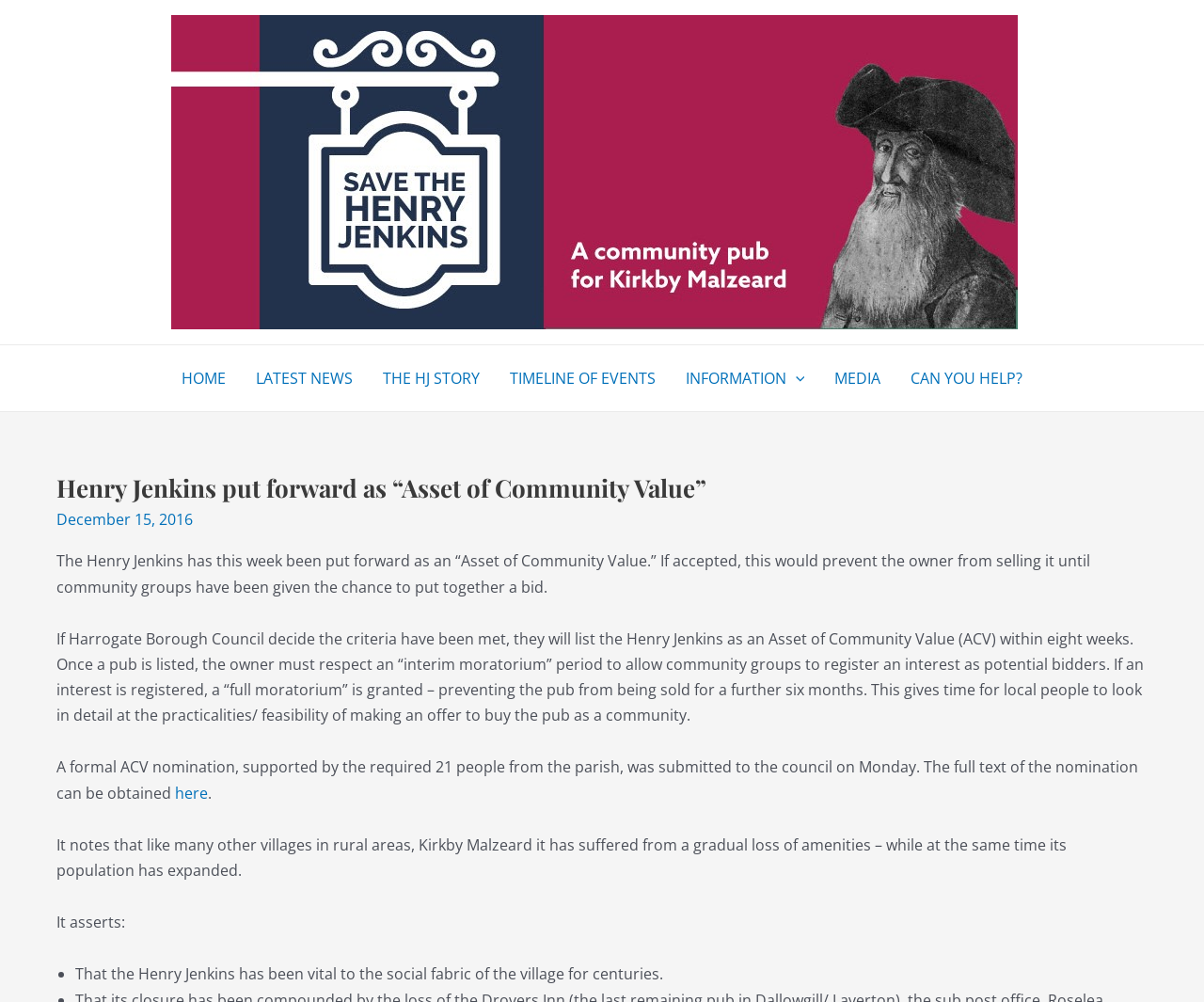Give a detailed account of the webpage.

The webpage is a news article page, specifically page 11, with a focus on the latest news. At the top, there is a navigation menu with links to different sections of the website, including "HOME", "LATEST NEWS", "THE HJ STORY", "TIMELINE OF EVENTS", "MEDIA", and "CAN YOU HELP?". 

Below the navigation menu, there is a prominent news article with a heading "Henry Jenkins put forward as “Asset of Community Value”". The article is dated December 15, 2016, and it discusses the Henry Jenkins being put forward as an "Asset of Community Value" and the implications of this designation. The article is divided into several paragraphs, with the main content describing the process and benefits of this designation.

There is also a link within the article to access the full text of the nomination. Additionally, there is a list with a single bullet point, highlighting the importance of the Henry Jenkins to the social fabric of the village.